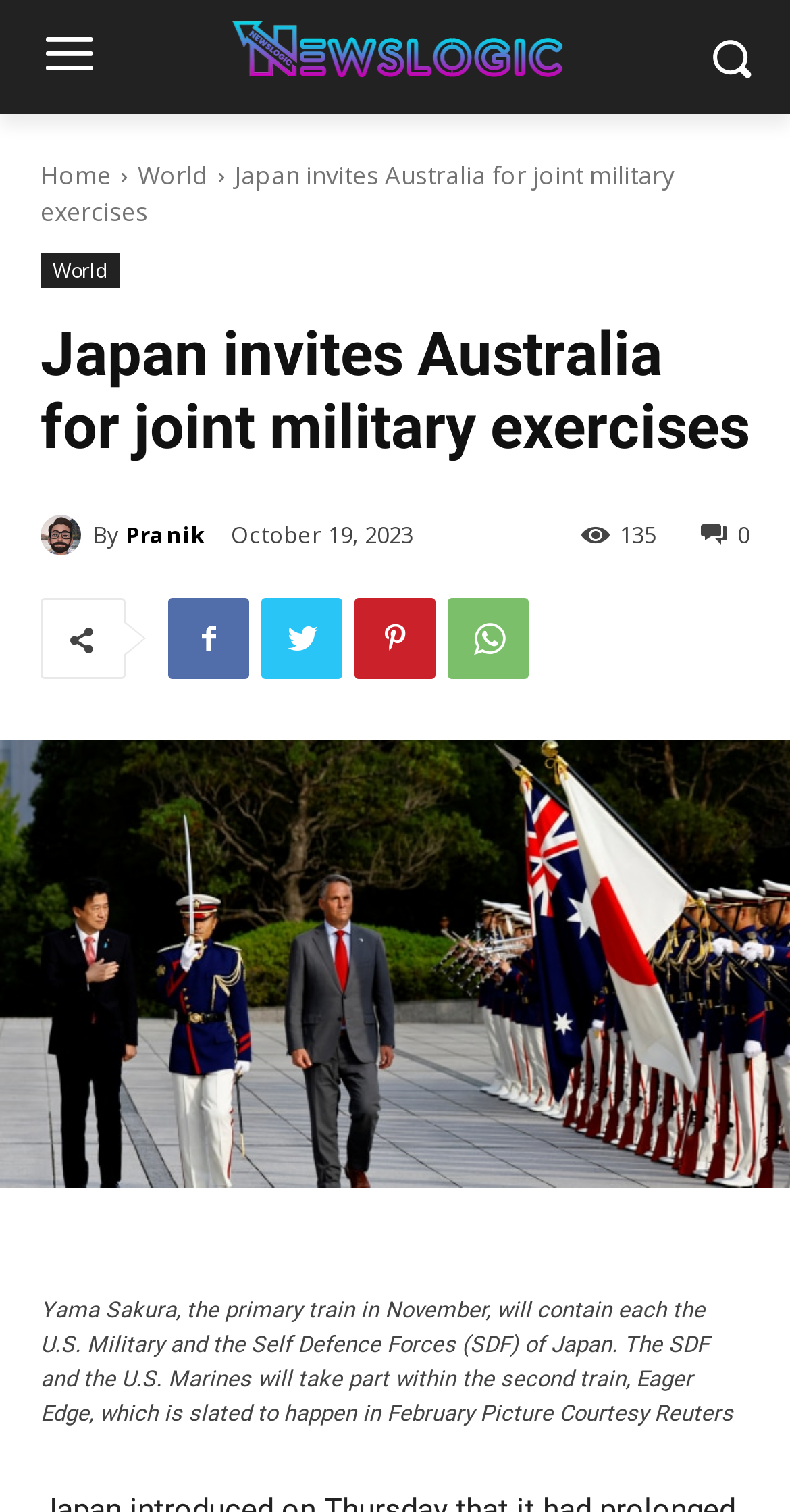Please locate the bounding box coordinates of the element's region that needs to be clicked to follow the instruction: "View the image of Pranik". The bounding box coordinates should be provided as four float numbers between 0 and 1, i.e., [left, top, right, bottom].

[0.051, 0.34, 0.103, 0.367]